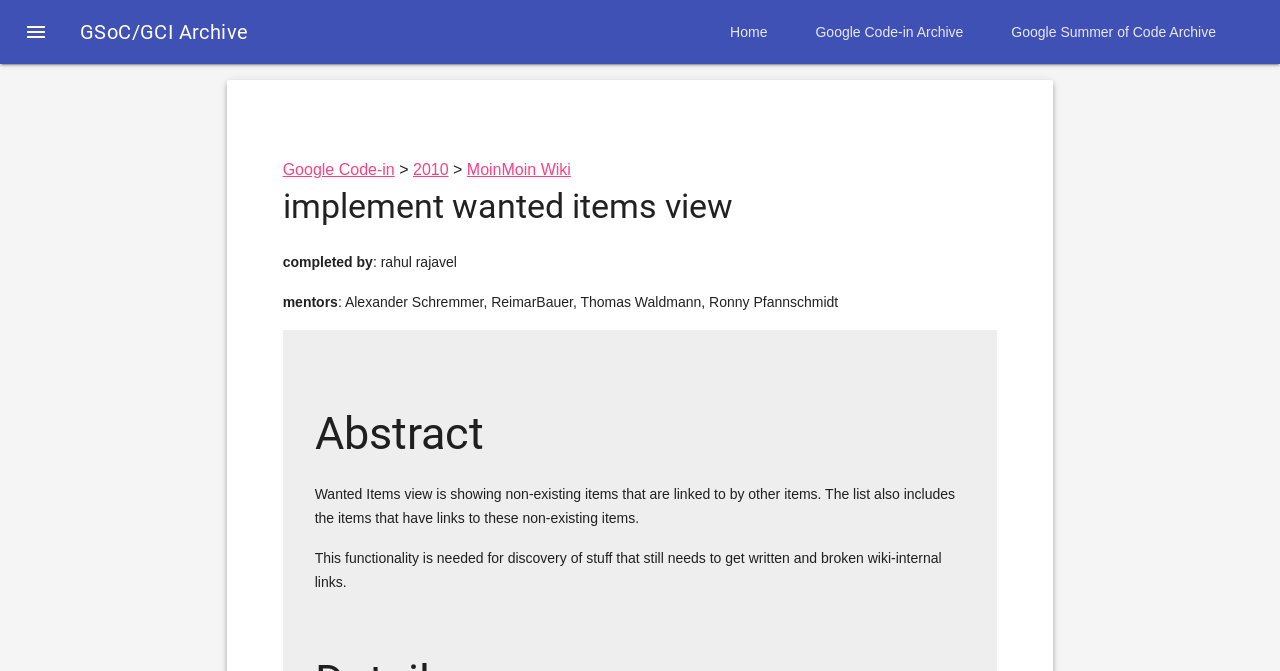Elaborate on the webpage's design and content in a detailed caption.

The webpage appears to be a task description page for the Google Code-in 2010 Organization MoinMoin Wiki Task. At the top left corner, there is a button with an icon. Below it, there is a static text "GSoC/GCI Archive". 

On the top navigation bar, there are three links: "Home", "Google Code-in Archive", and "Google Summer of Code Archive", aligned from left to right. 

Below the navigation bar, there is a section with several links, including "Google Code-in", "2010", "MoinMoin Wiki", which are aligned horizontally. 

The main content of the page is a task description, which has a heading "implement wanted items view". Below the heading, there are several lines of text, including "completed by: rahul rajavel", "mentors: Alexander Schremmer, ReimarBauer, Thomas Waldmann, Ronny Pfannschmidt", and a brief abstract of the task. 

The abstract section has a heading "Abstract" and describes the task as implementing a wanted items view that shows non-existing items linked to by other items, which is necessary for discovering items that need to be written and broken wiki-internal links.